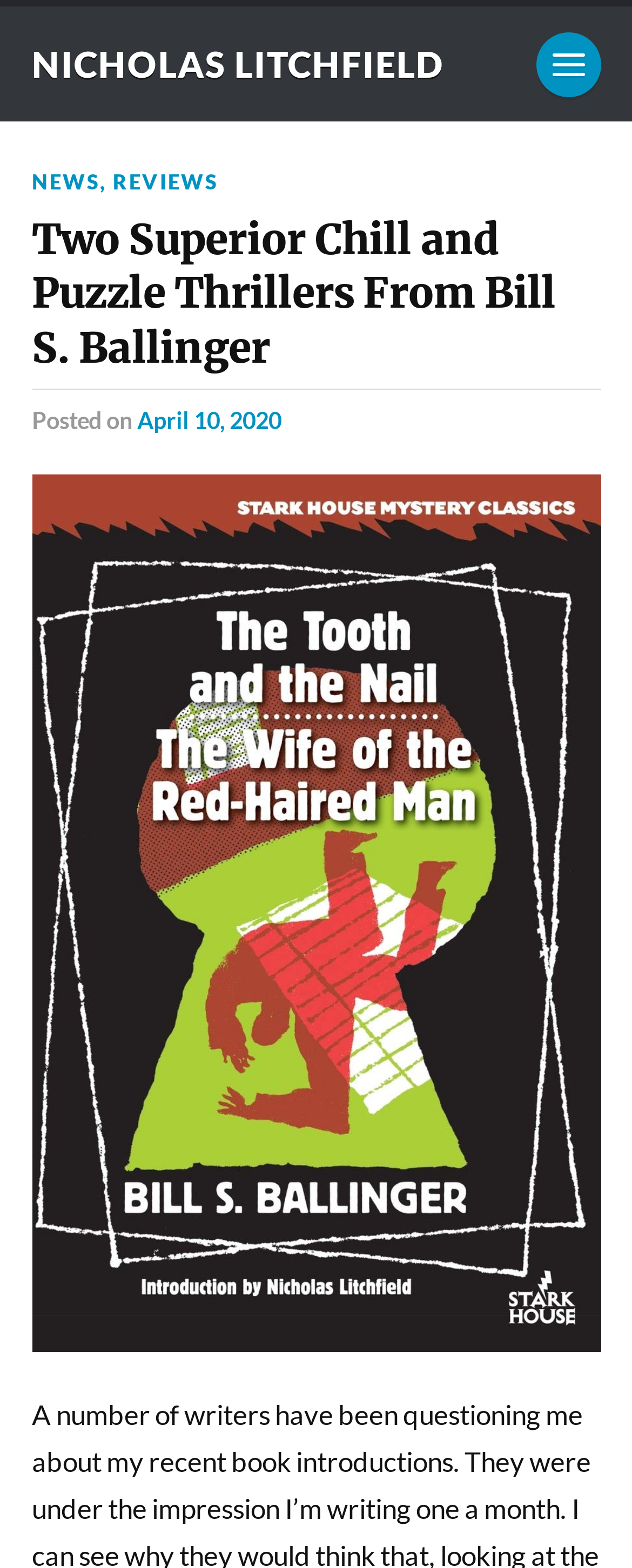Answer the question using only a single word or phrase: 
Who is the author of the books mentioned?

Bill S. Ballinger